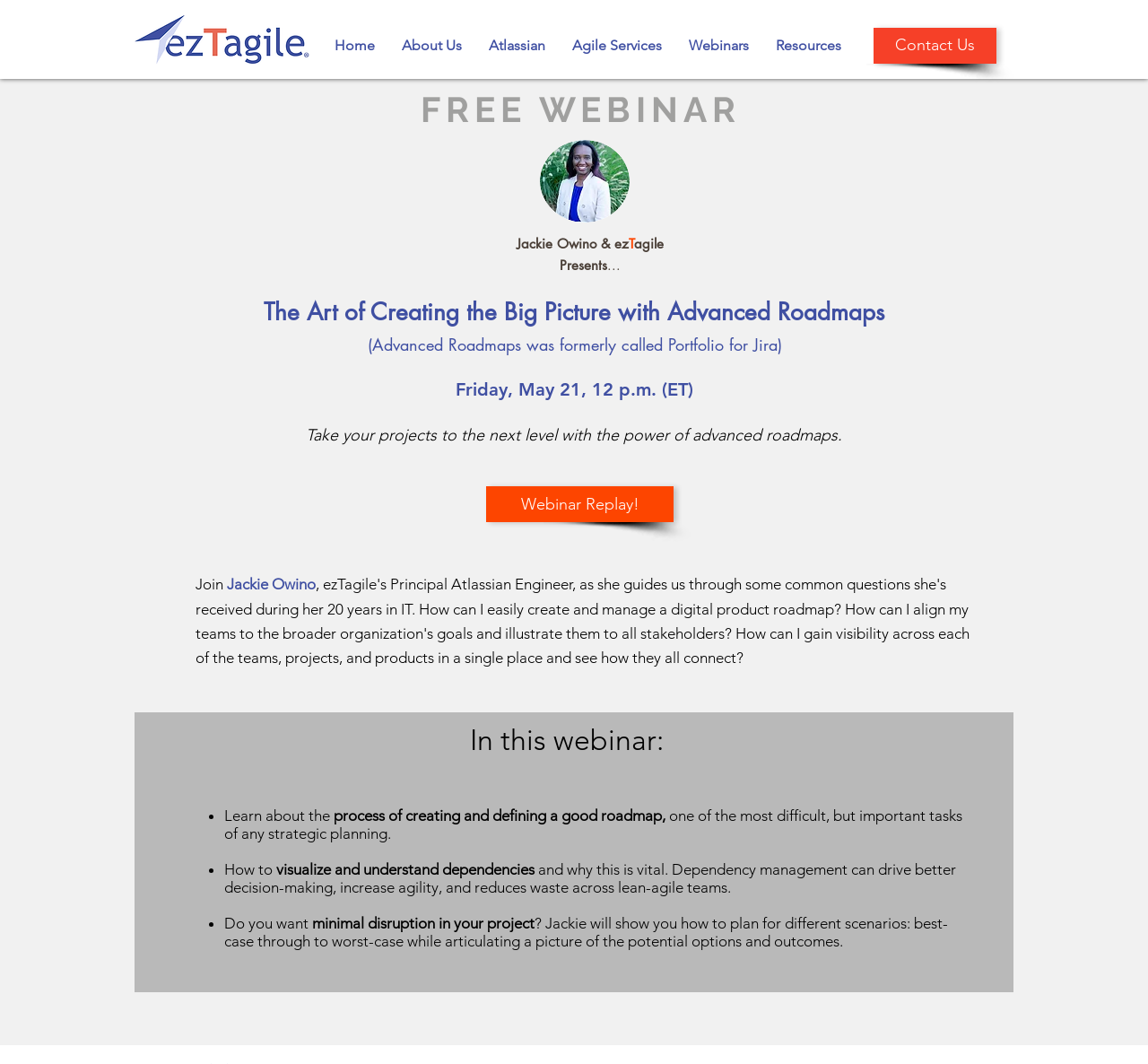Pinpoint the bounding box coordinates of the clickable element needed to complete the instruction: "Go to the Home page". The coordinates should be provided as four float numbers between 0 and 1: [left, top, right, bottom].

[0.279, 0.026, 0.338, 0.06]